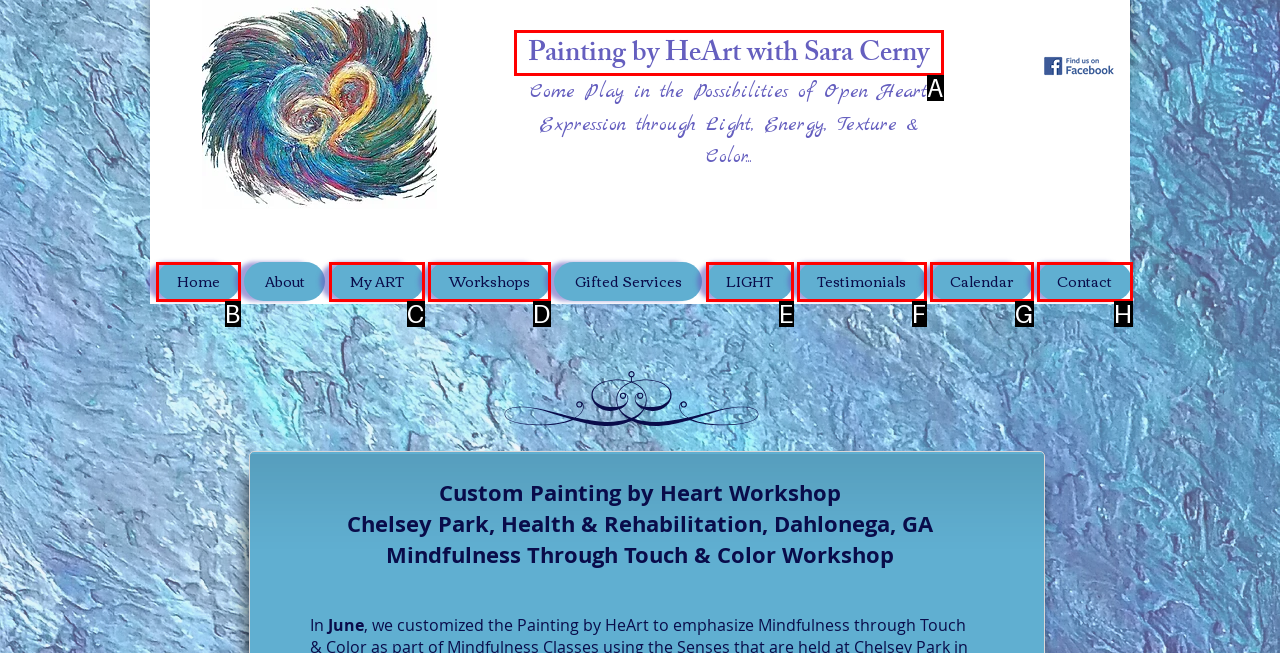Identify which HTML element should be clicked to fulfill this instruction: View painting by HeArt with Sara Cerny Reply with the correct option's letter.

A